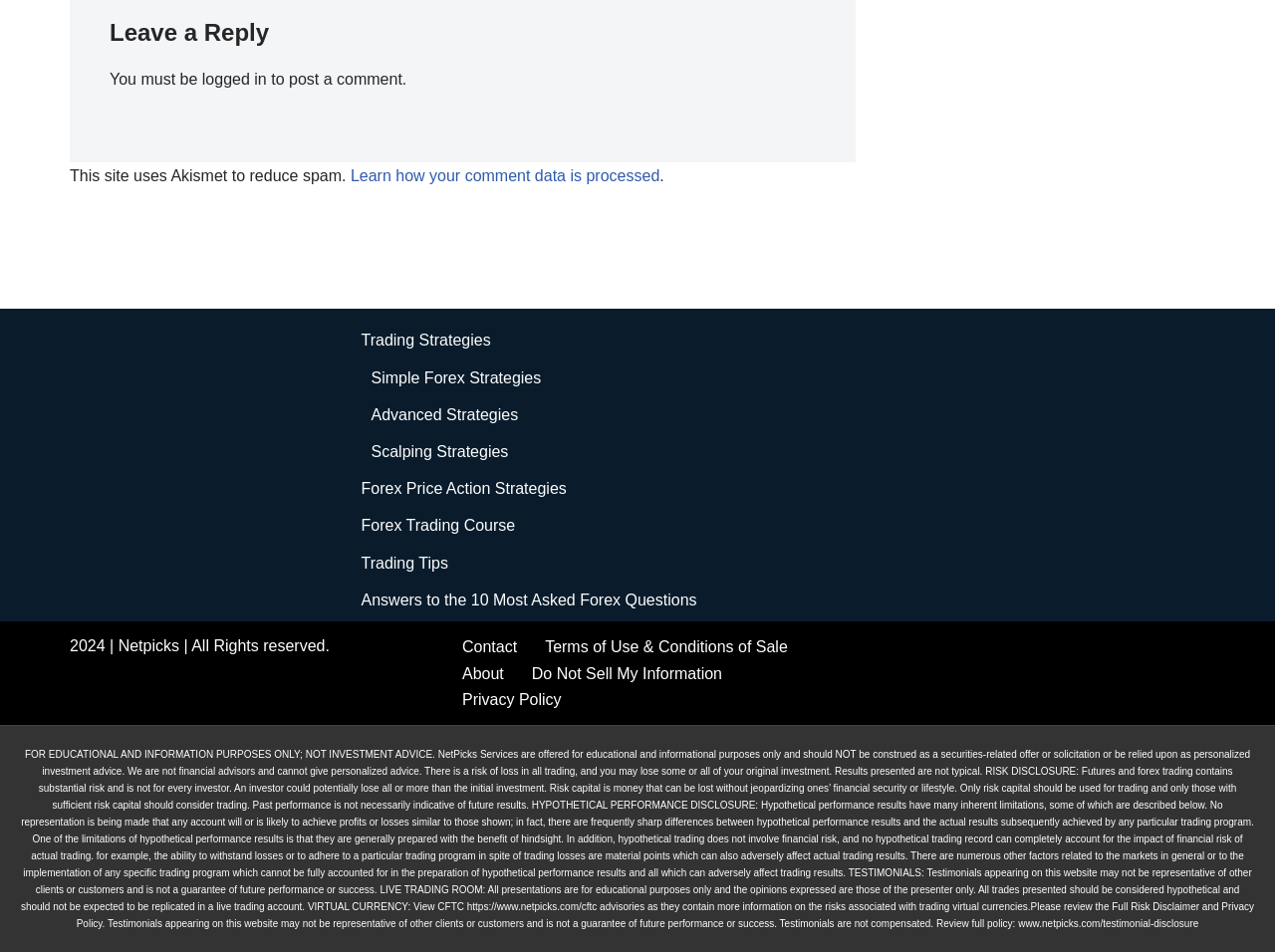Identify the bounding box coordinates of the clickable section necessary to follow the following instruction: "View 'About'". The coordinates should be presented as four float numbers from 0 to 1, i.e., [left, top, right, bottom].

[0.362, 0.693, 0.395, 0.721]